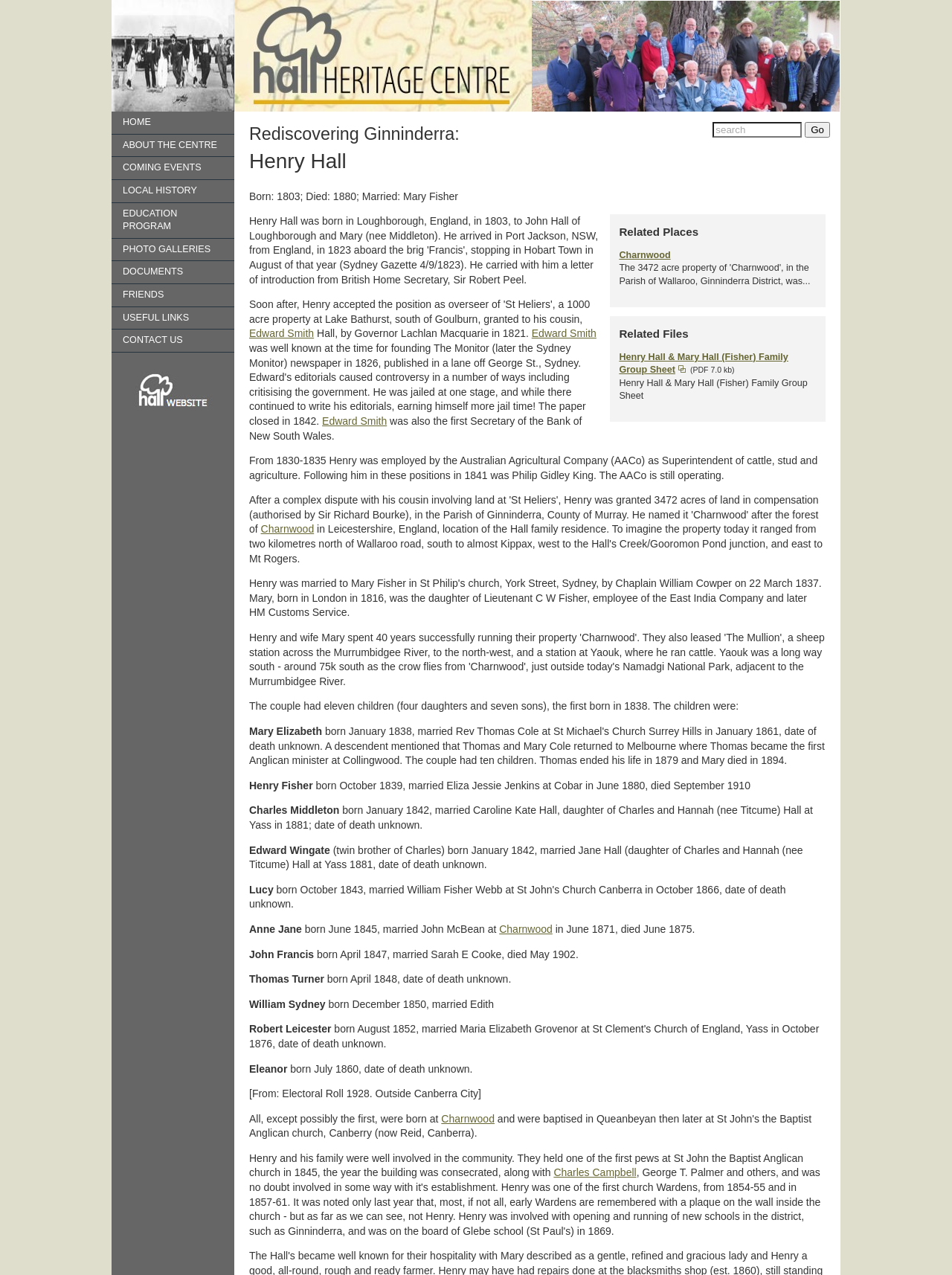Please provide a one-word or phrase answer to the question: 
Where was Henry Hall born?

Loughborough, England